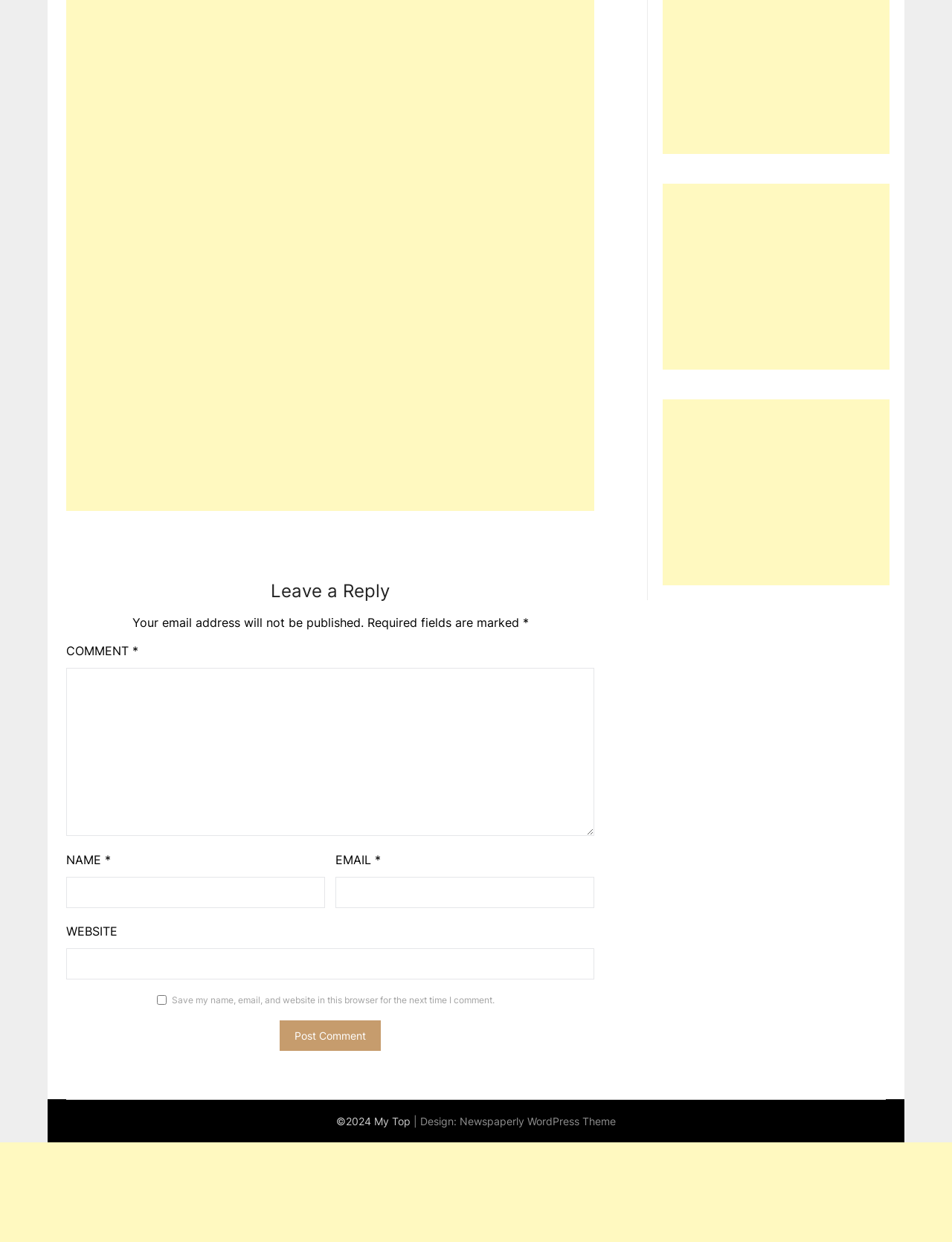Identify the bounding box coordinates of the clickable region to carry out the given instruction: "Leave a comment".

[0.07, 0.464, 0.624, 0.494]